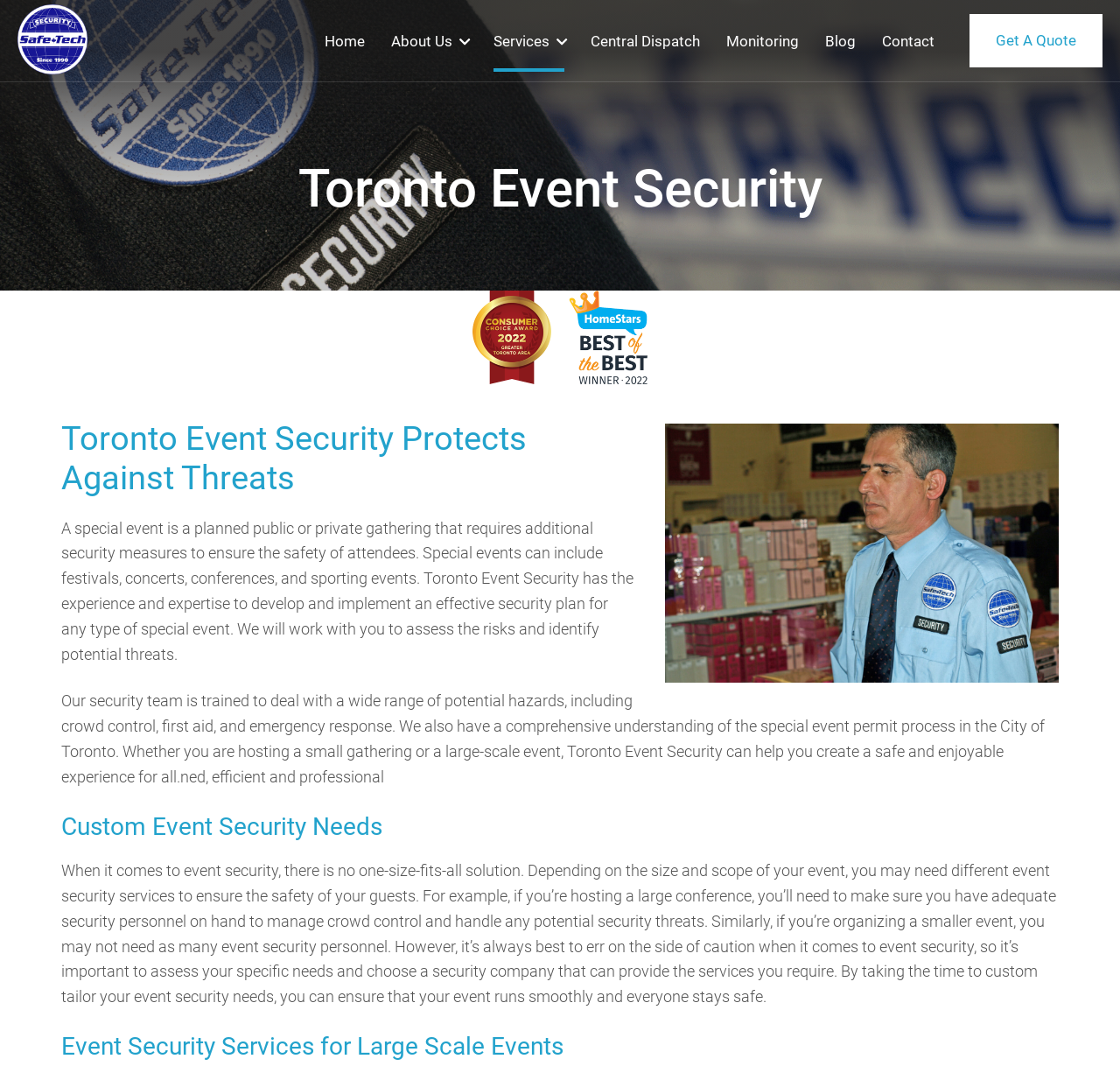Using the given element description, provide the bounding box coordinates (top-left x, top-left y, bottom-right x, bottom-right y) for the corresponding UI element in the screenshot: Get A Quote

[0.866, 0.013, 0.984, 0.062]